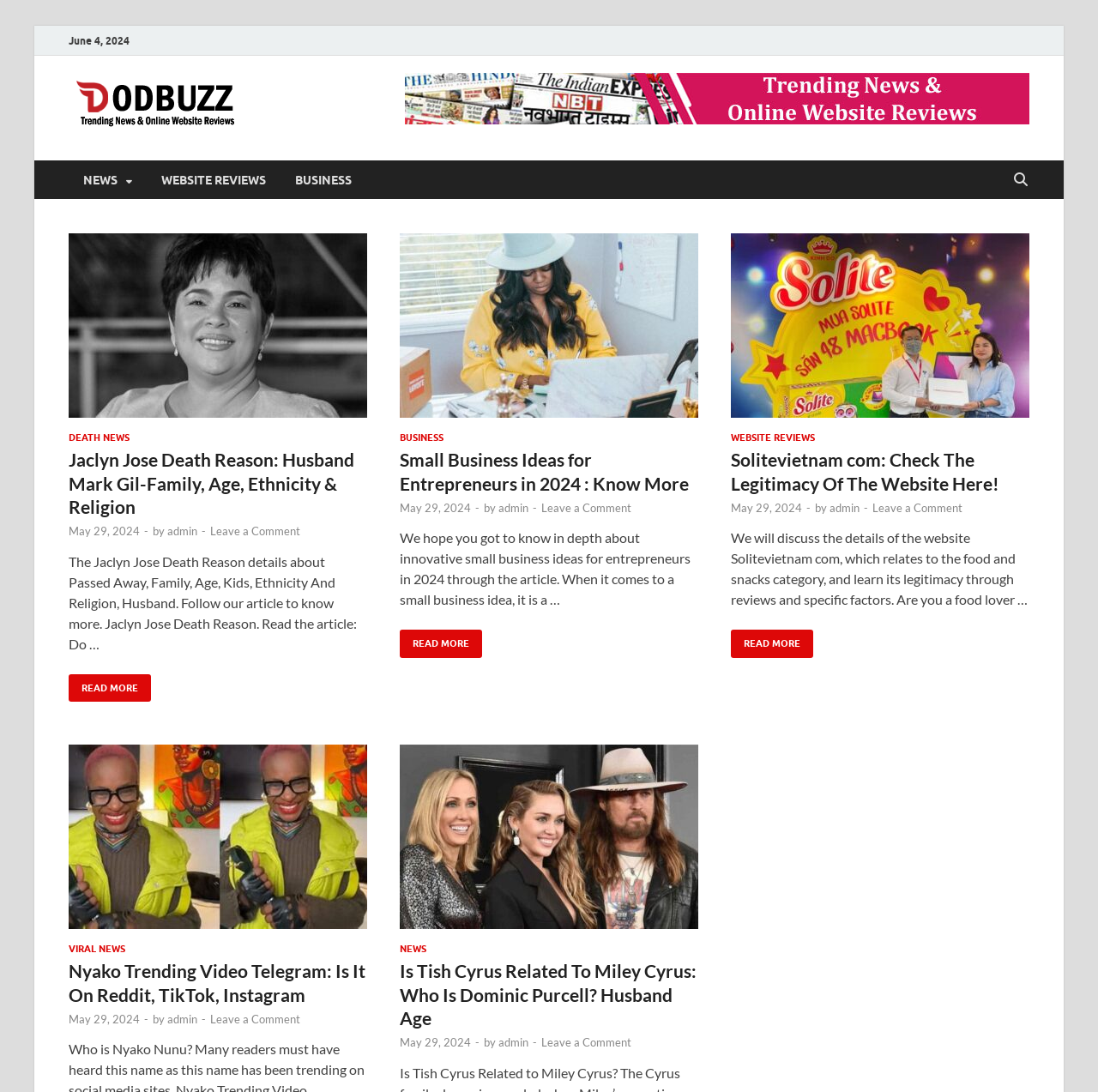Refer to the image and provide an in-depth answer to the question:
What is the purpose of the 'Leave a Comment' link?

The 'Leave a Comment' link is displayed at the bottom of each article, and its purpose is to allow users to comment on the article, providing their feedback or opinions.